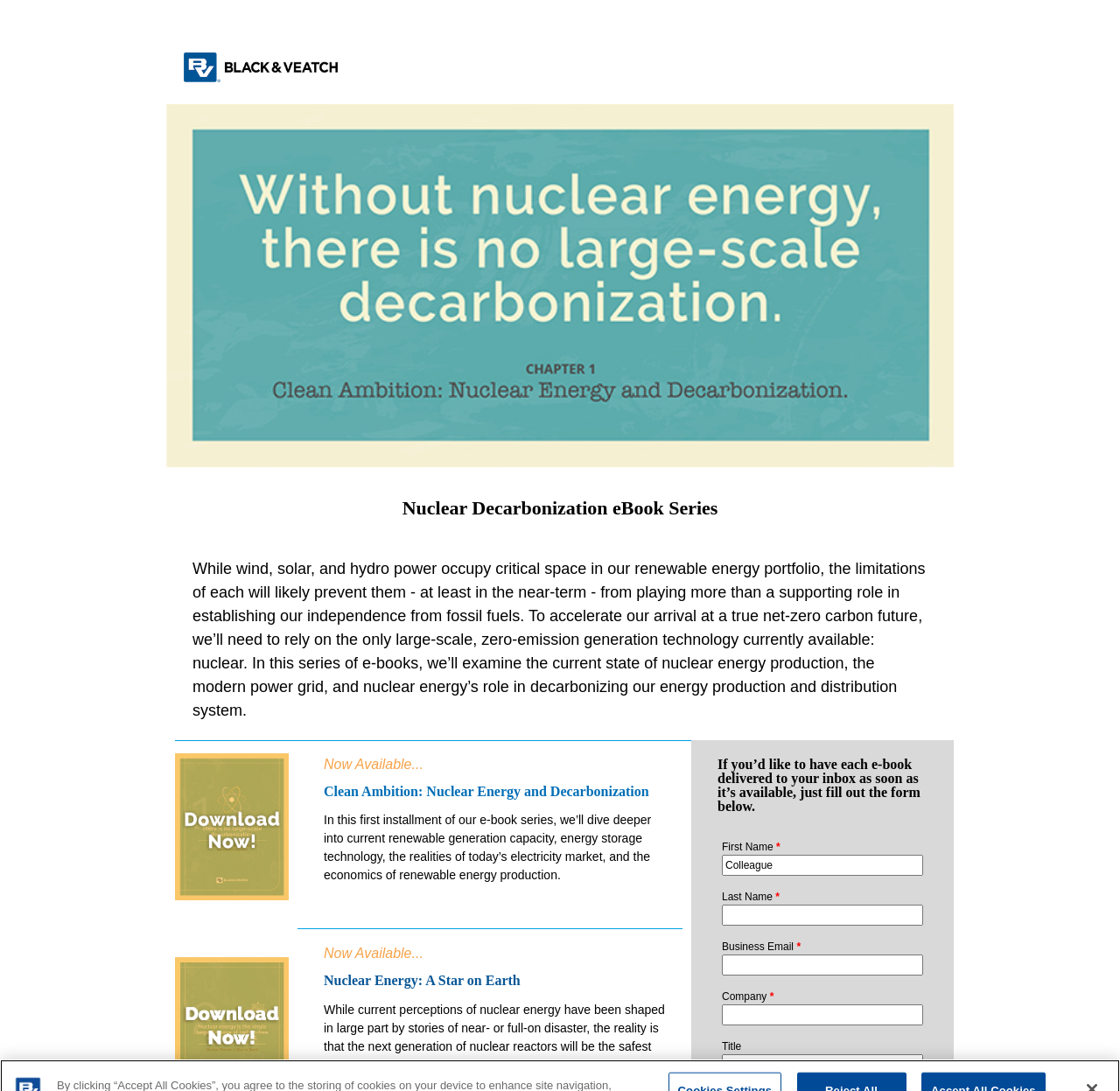Give a detailed account of the webpage, highlighting key information.

The webpage is about Black & Veatch's Nuclear Decarbonization eBook Series. At the top, there is a link and an image, likely a logo, positioned side by side. Below them, there is a large image that takes up most of the width of the page.

The main content of the page starts with a heading that reads "Nuclear Decarbonization eBook Series". This is followed by a block of text that discusses the importance of nuclear energy in achieving a net-zero carbon future. The text is positioned in the top half of the page, leaving some space above and below it.

Below the text, there is a horizontal separator line, and then three links, each accompanied by an image, are positioned in a vertical column. The links are spaced out, with some text in between them. The text above the links reads "Now Available..." and is repeated above each link.

Each link is accompanied by a heading that describes the eBook, such as "Clean Ambition: Nuclear Energy and Decarbonization" and "Nuclear Energy: A Star on Earth". The headings are followed by a brief summary of the eBook's content.

In the lower half of the page, there is a form that allows users to sign up to receive each eBook as it becomes available. The form has fields for first name, last name, business email, company, and title, each with a corresponding text box. The fields are labeled and have an asterisk symbol indicating that they are required.